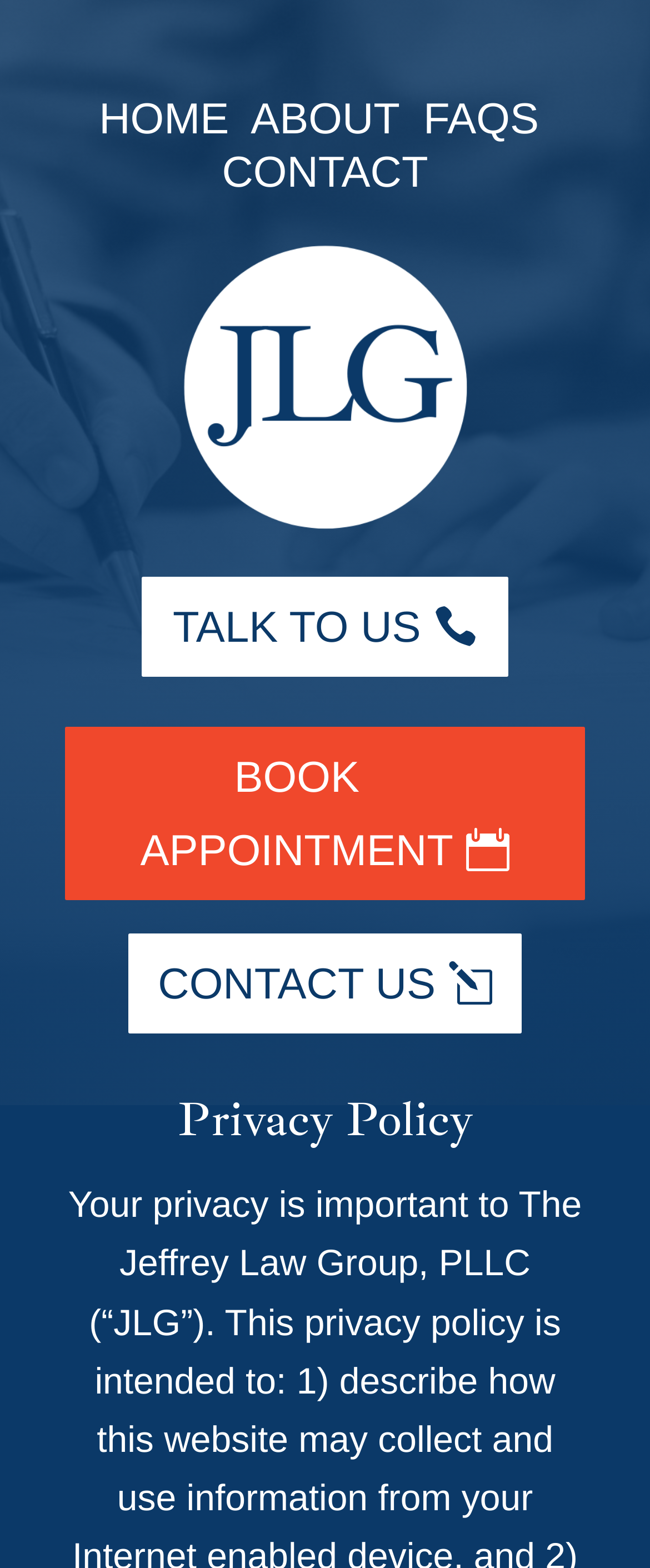Provide a one-word or one-phrase answer to the question:
What is the logo image name?

JLG-logo-new-white